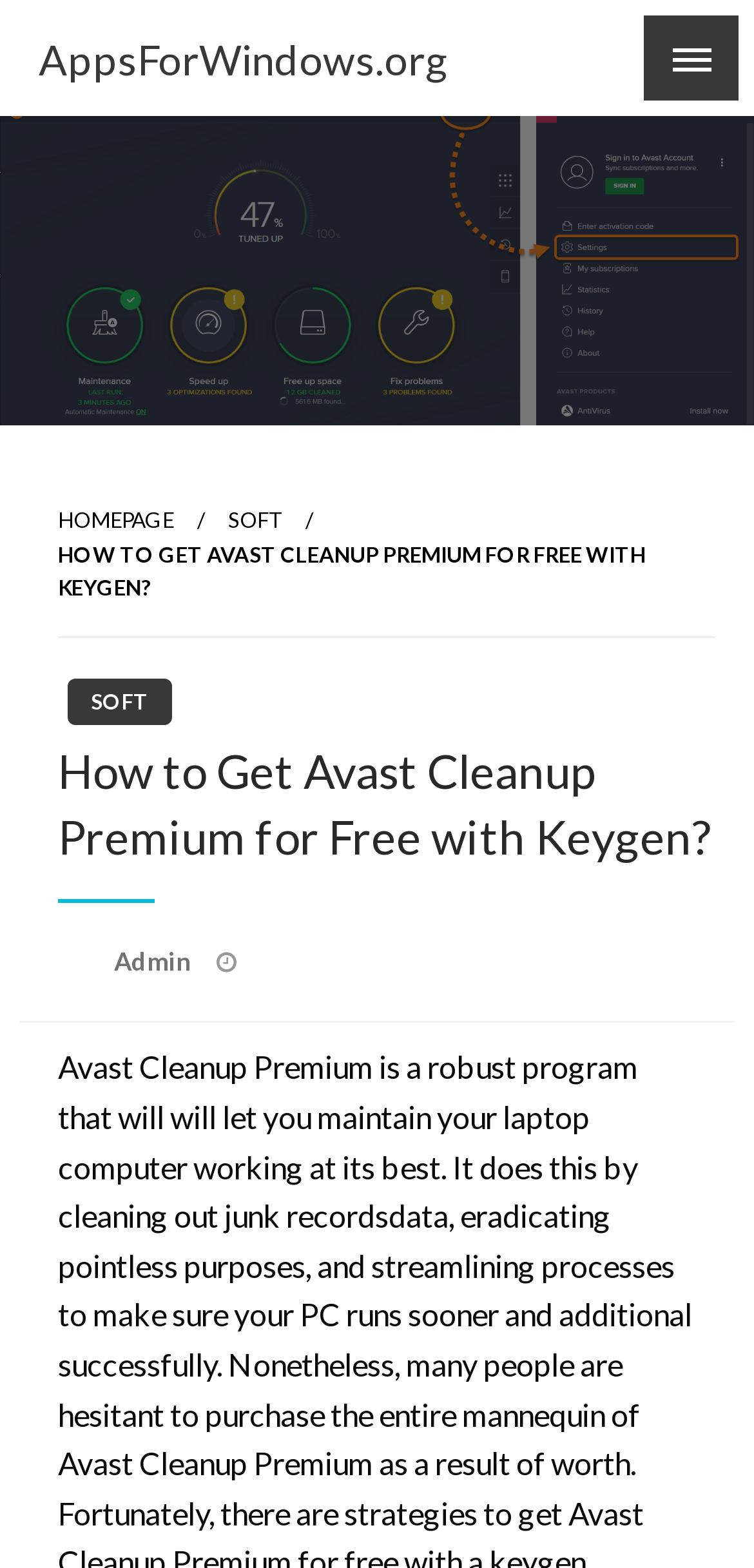Refer to the image and provide an in-depth answer to the question: 
What is the name of the website?

The name of the website can be found in the top-left corner of the webpage, where it says 'AppsForWindows.org' in a heading element.